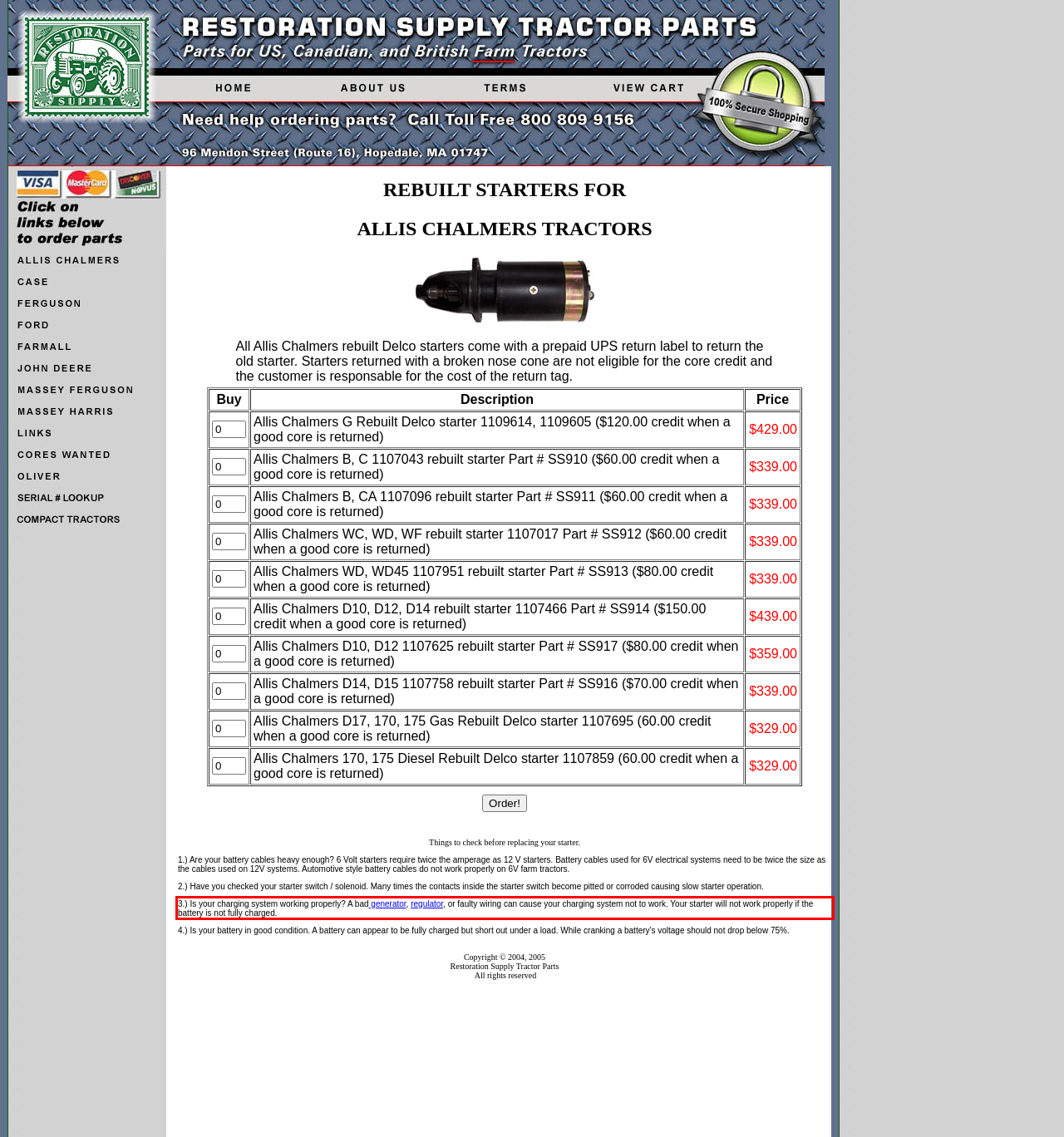Examine the screenshot of the webpage, locate the red bounding box, and perform OCR to extract the text contained within it.

3.) Is your charging system working properly? A bad generator, regulator, or faulty wiring can cause your charging system not to work. Your starter will not work properly if the battery is not fully charged.